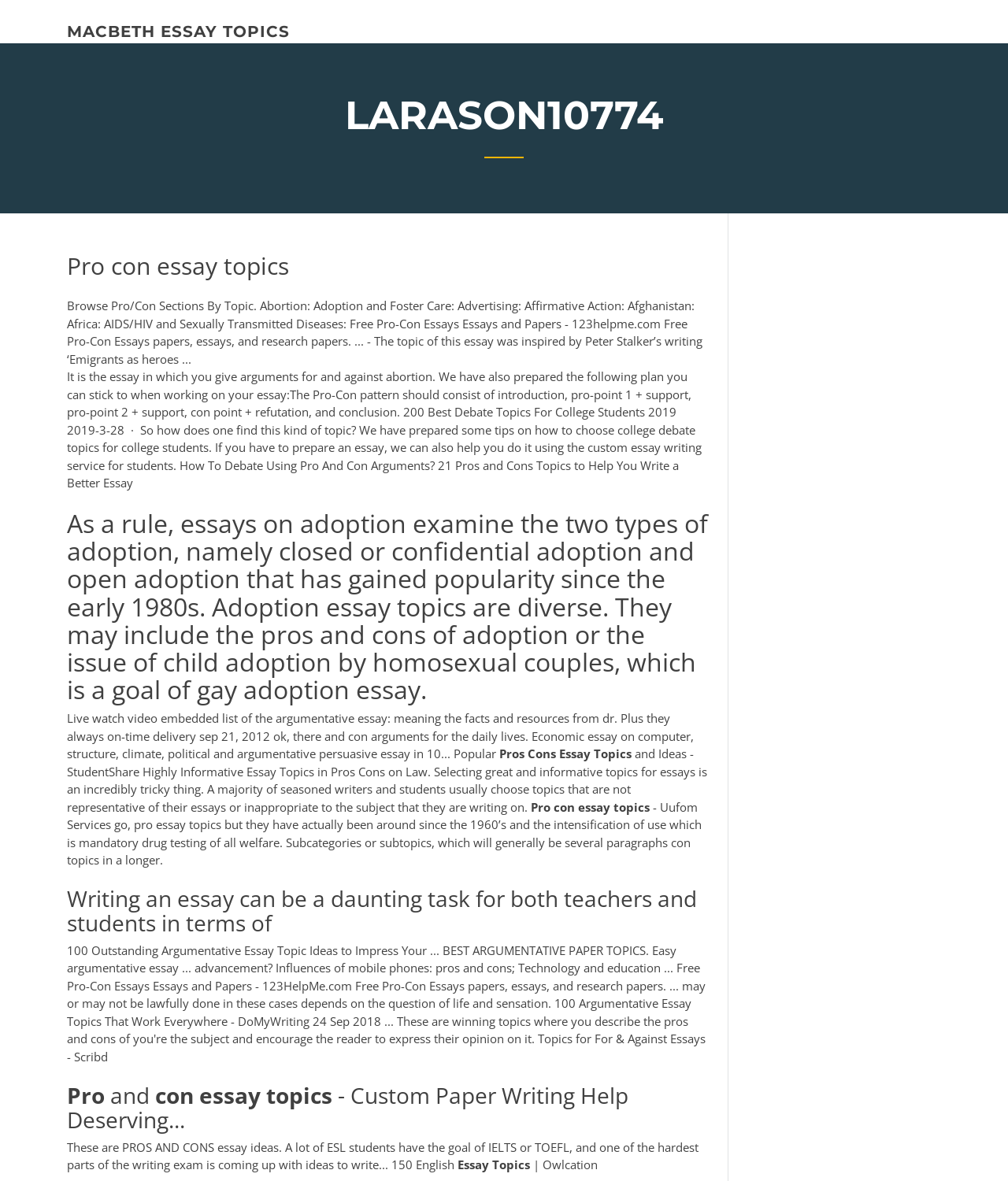Provide the bounding box coordinates for the UI element that is described as: "macbeth essay topics".

[0.066, 0.019, 0.288, 0.035]